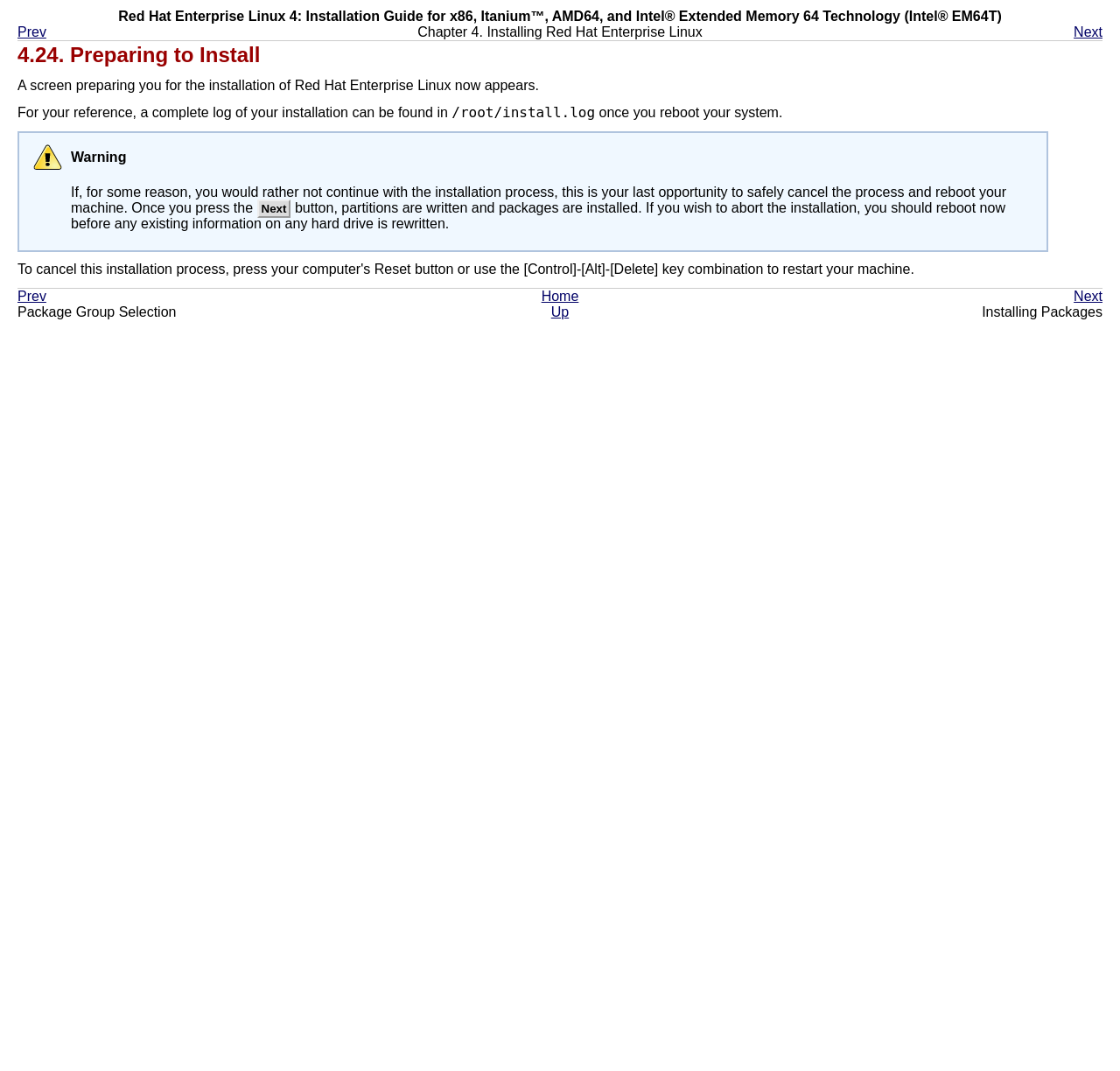Detail the various sections and features of the webpage.

The webpage is titled "Preparing to Install" and appears to be a part of an installation guide for Red Hat Enterprise Linux. At the top, there is a header navigation table with three columns: "Prev", "Chapter 4. Installing Red Hat Enterprise Linux", and "Next". Below this, there is a horizontal separator.

The main content of the page is divided into sections. The first section has a heading "4.24. Preparing to Install" and contains three paragraphs of text. The first paragraph informs the user that a screen preparing them for the installation of Red Hat Enterprise Linux will appear. The second paragraph mentions that a complete log of the installation can be found in "/root/install.log" once the system is rebooted. The third paragraph is a continuation of the second one.

Below this section, there is a table with two rows. The first row contains a warning icon and a message warning the user that if they do not want to continue with the installation process, this is their last opportunity to safely cancel and reboot their machine. The second row is empty.

Following this, there are several lines of text that appear to be keyboard shortcuts, including "[Control]", "[Alt]", and "[Delete]". These are likely instructions for the user to restart their machine.

At the bottom of the page, there is a footer navigation table with three columns: "Prev", "Home", and "Next". This table also contains links to "Package Group Selection", "Up", and "Installing Packages".